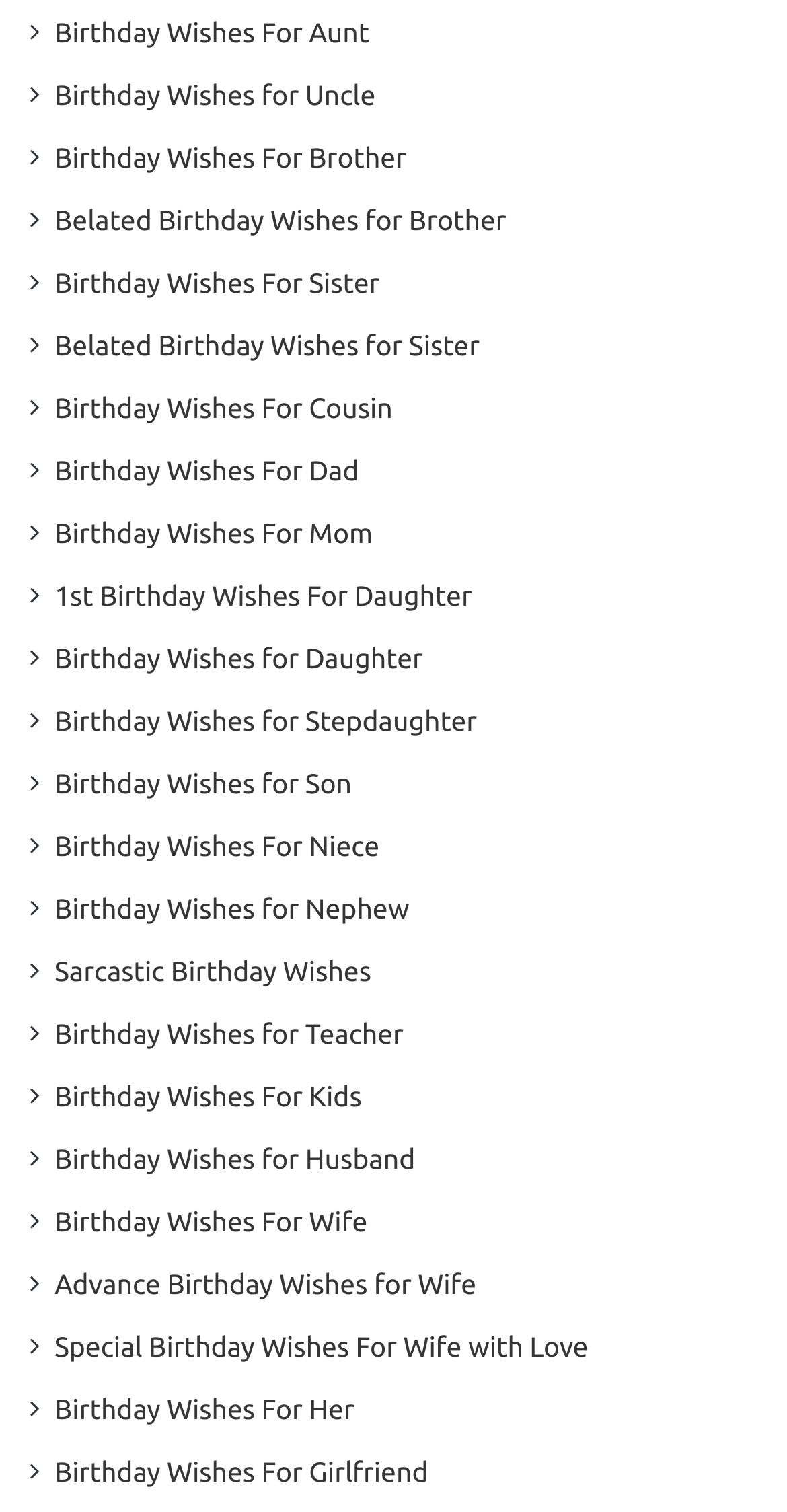Please determine the bounding box of the UI element that matches this description: Belated Birthday Wishes for Brother. The coordinates should be given as (top-left x, top-left y, bottom-right x, bottom-right y), with all values between 0 and 1.

[0.069, 0.134, 0.643, 0.156]